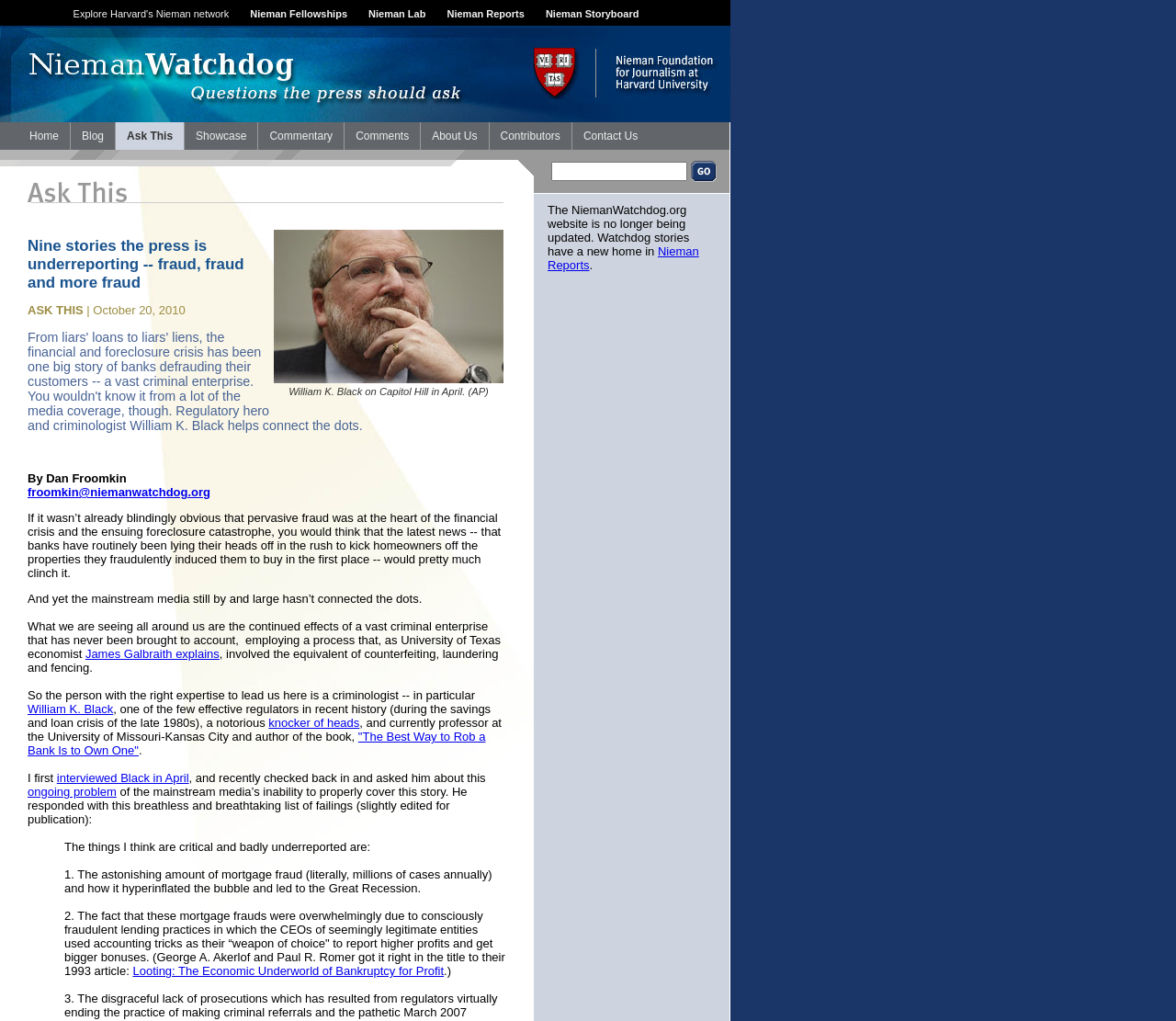Determine the bounding box coordinates of the clickable region to carry out the instruction: "Click the 'Explore Harvard's Nieman network' link".

[0.062, 0.008, 0.195, 0.019]